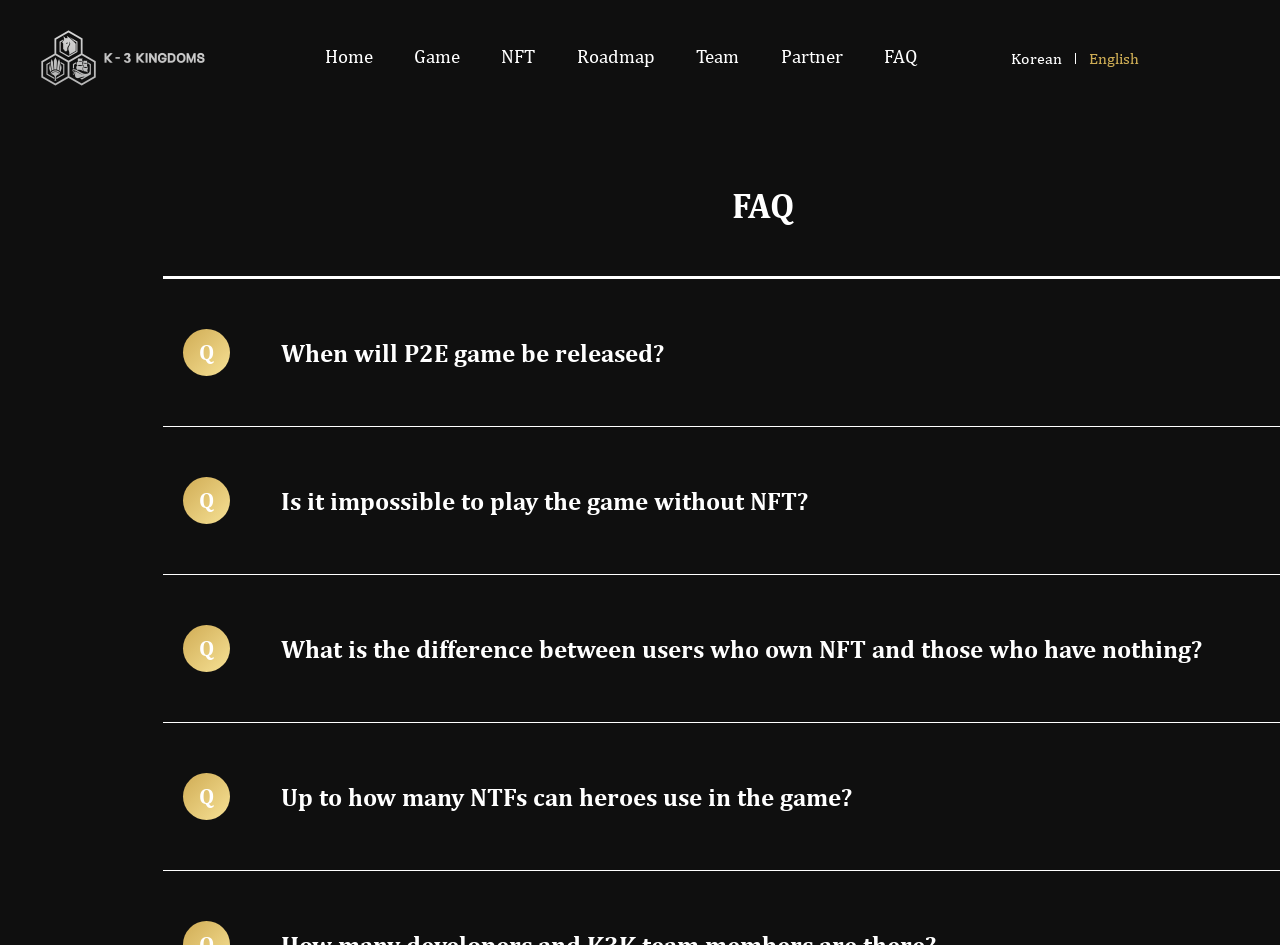Are the FAQs organized into categories?
Using the image, respond with a single word or phrase.

No